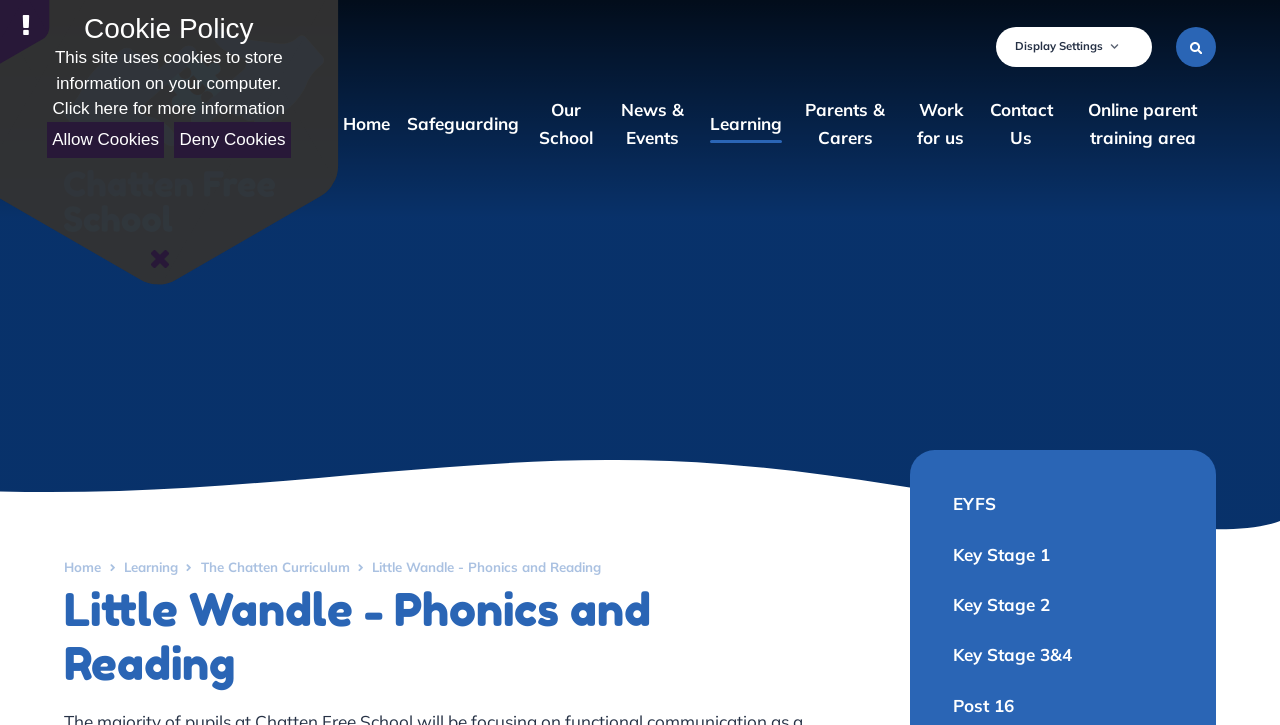Can you determine the bounding box coordinates of the area that needs to be clicked to fulfill the following instruction: "Click on the 'Home' link"?

[0.268, 0.146, 0.305, 0.197]